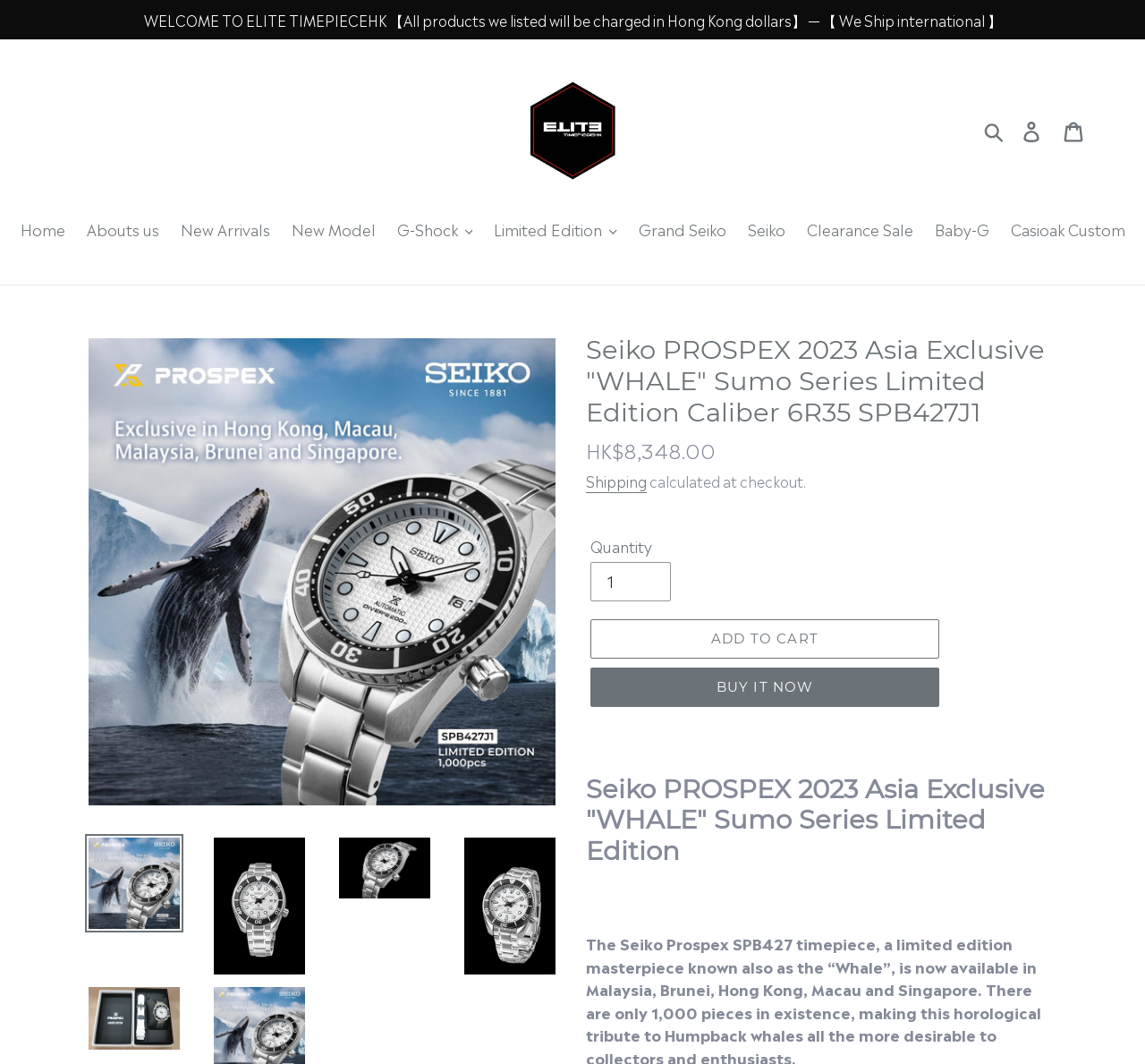Please respond to the question with a concise word or phrase:
What is the function of the button 'Add to cart'?

Add product to cart